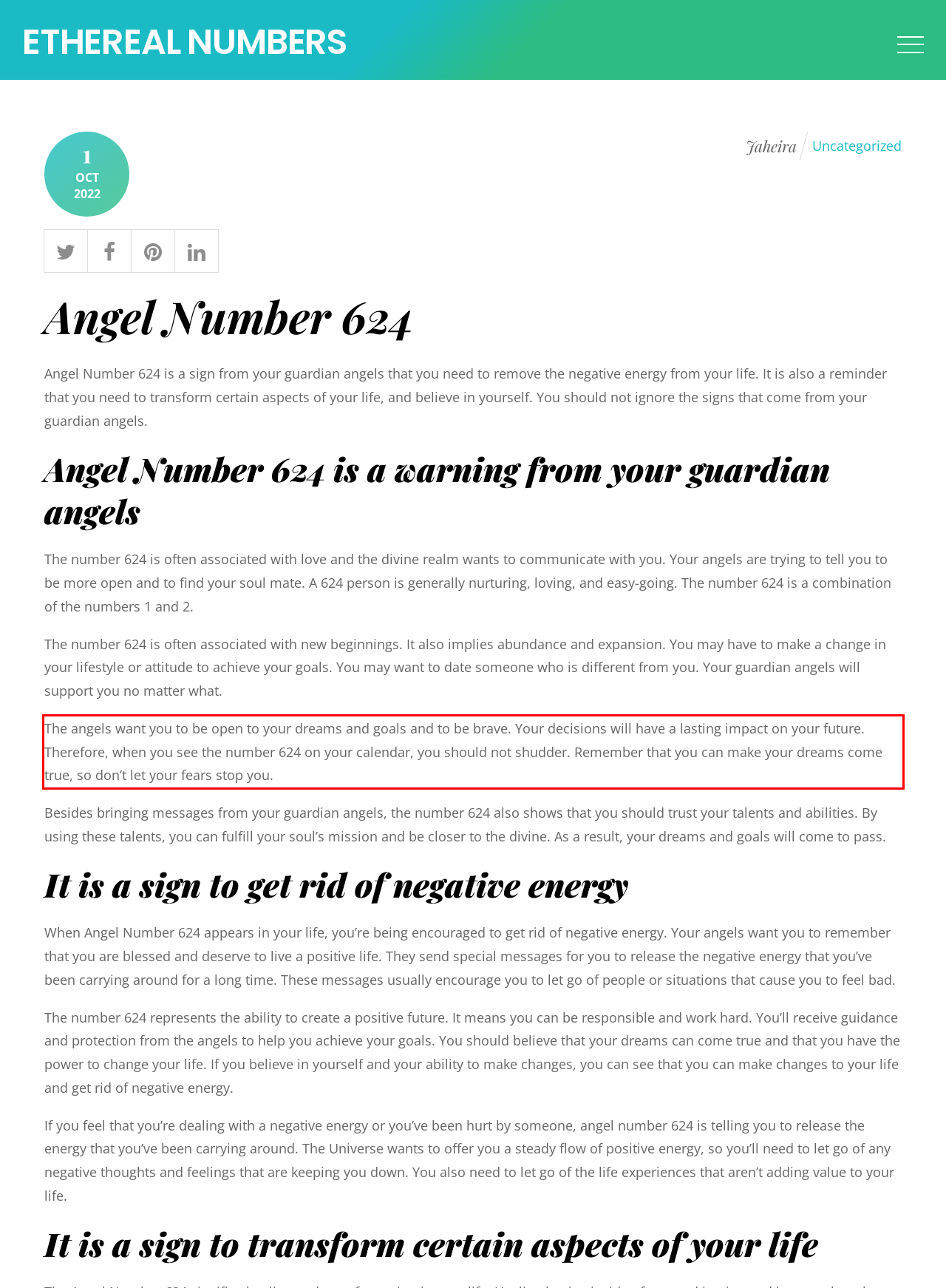Your task is to recognize and extract the text content from the UI element enclosed in the red bounding box on the webpage screenshot.

The angels want you to be open to your dreams and goals and to be brave. Your decisions will have a lasting impact on your future. Therefore, when you see the number 624 on your calendar, you should not shudder. Remember that you can make your dreams come true, so don’t let your fears stop you.